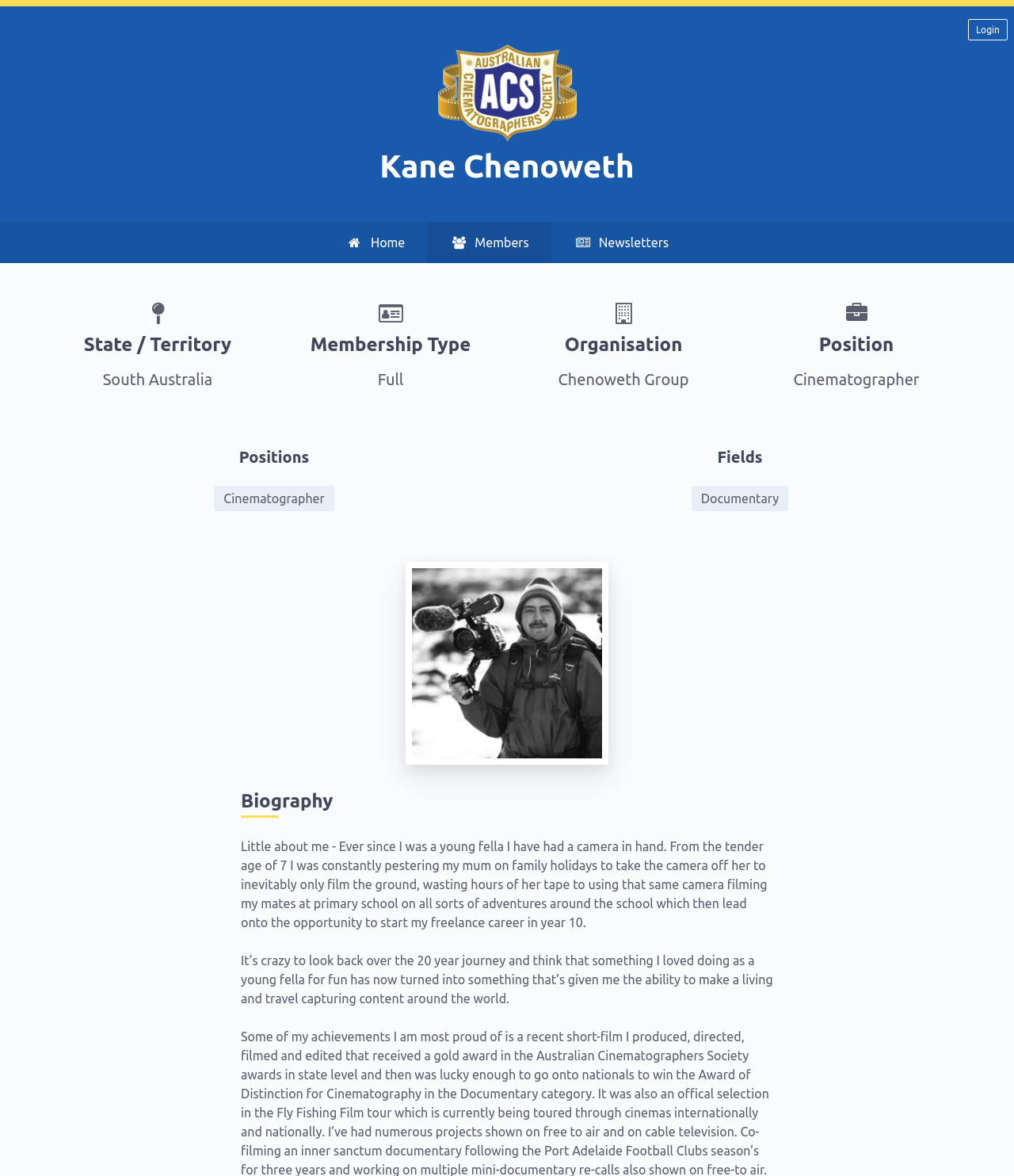Please provide a comprehensive response to the question based on the details in the image: What is the name of the organisation Kane Chenoweth is affiliated with?

I determined the answer by examining the description list element with the term 'Organisation' and the corresponding detail 'Chenoweth Group', which indicates the organisation Kane Chenoweth is affiliated with.